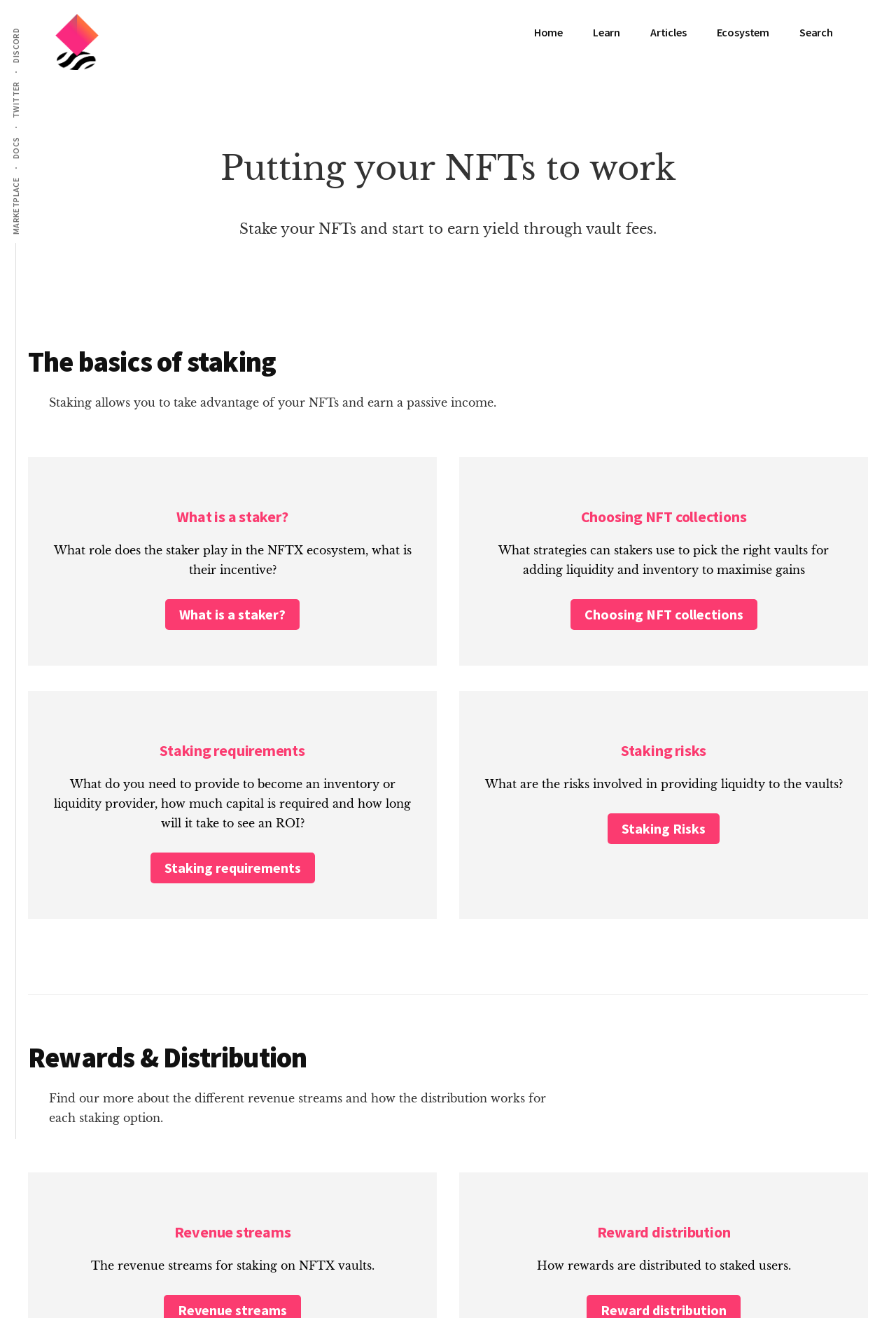Find and specify the bounding box coordinates that correspond to the clickable region for the instruction: "Click on the 'MARKETPLACE' link".

[0.009, 0.129, 0.026, 0.184]